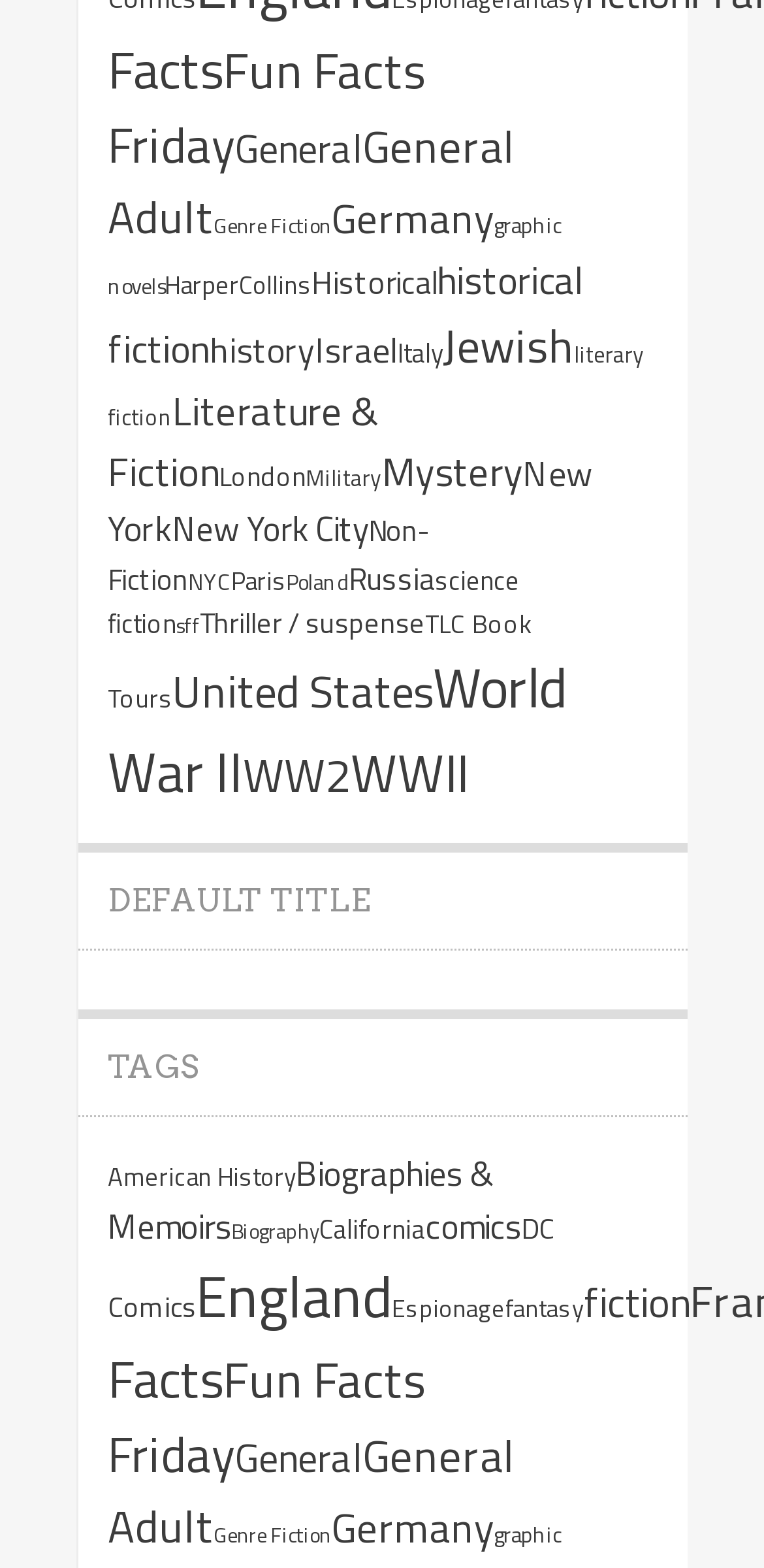Locate the bounding box coordinates of the element to click to perform the following action: 'View General Adult books'. The coordinates should be given as four float values between 0 and 1, in the form of [left, top, right, bottom].

[0.141, 0.071, 0.674, 0.159]